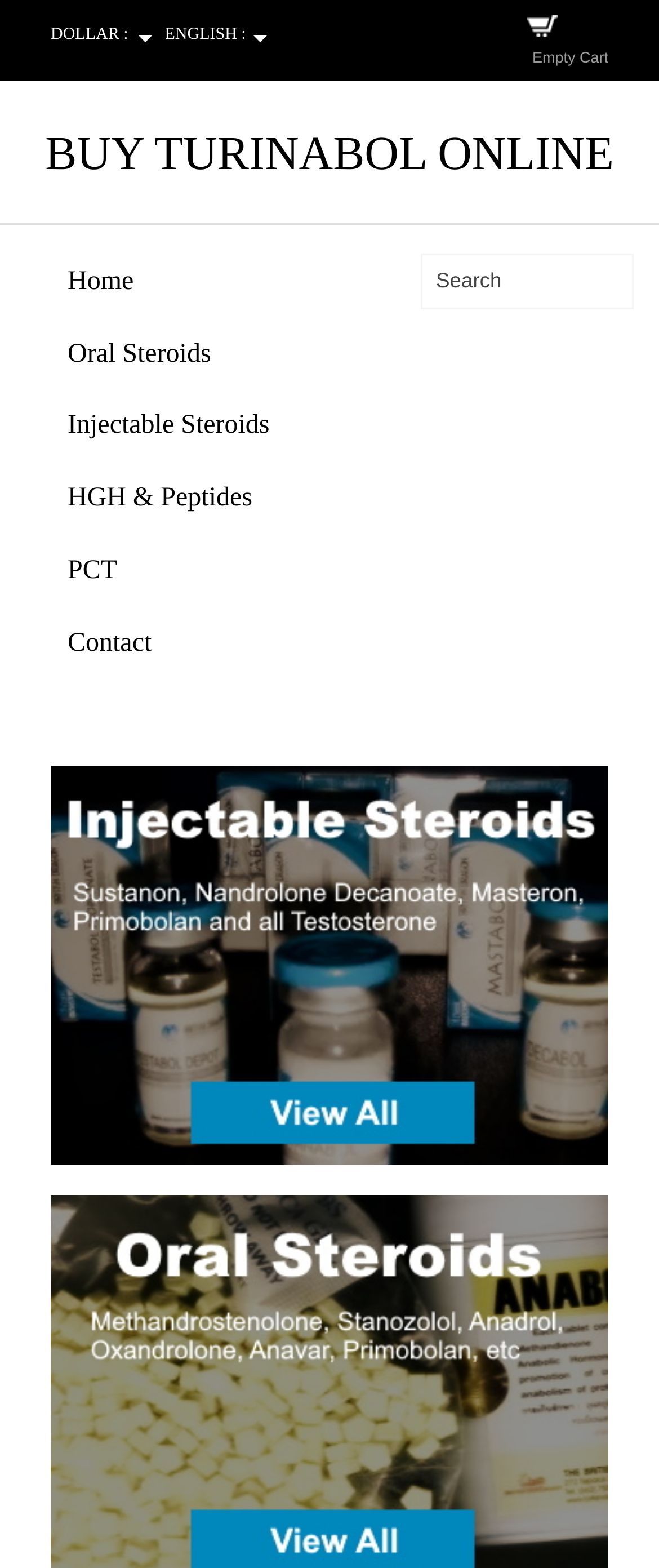Can you specify the bounding box coordinates of the area that needs to be clicked to fulfill the following instruction: "Search for products"?

[0.638, 0.161, 0.962, 0.198]